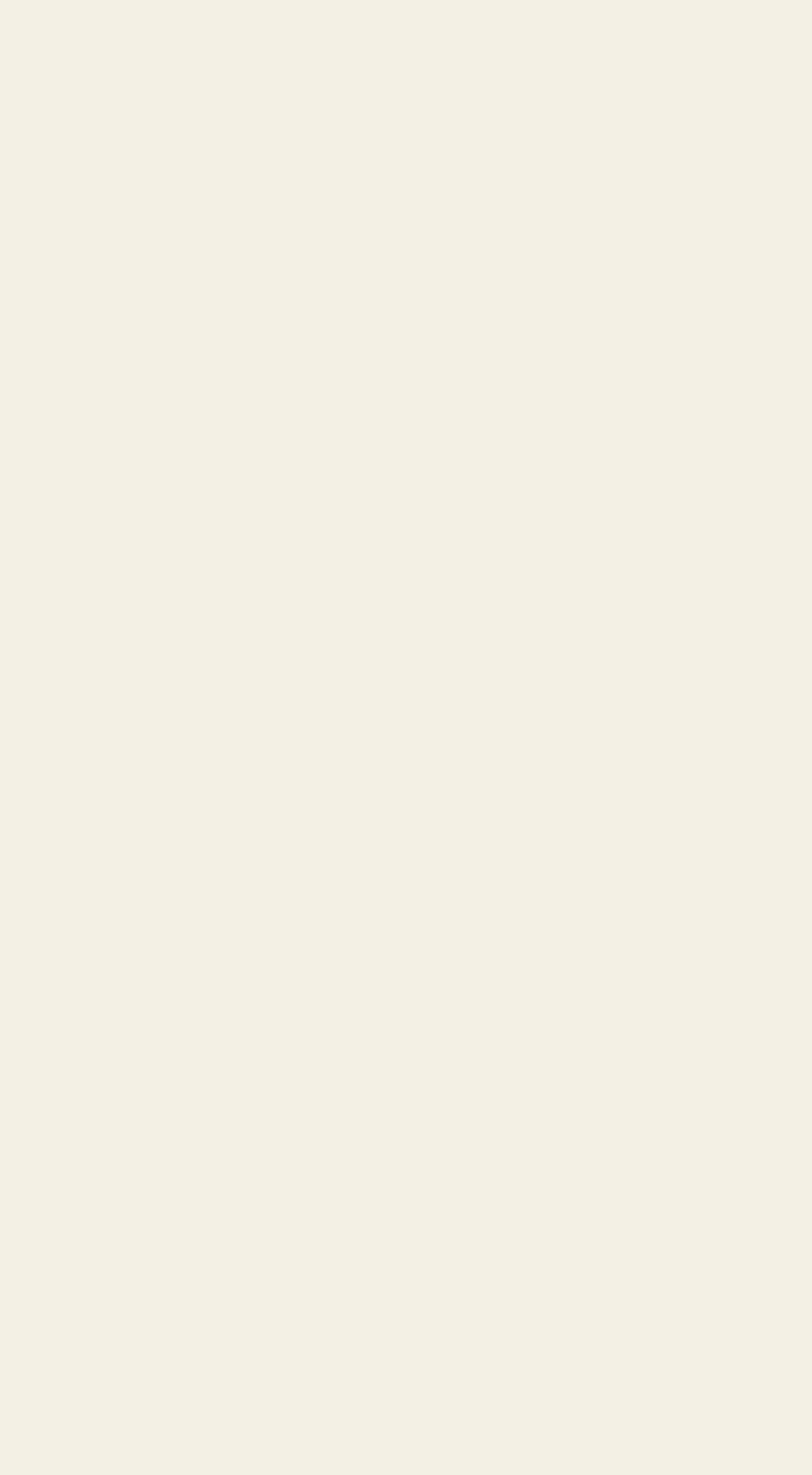Provide a brief response using a word or short phrase to this question:
What is the second quick link?

Ayurvedics Services